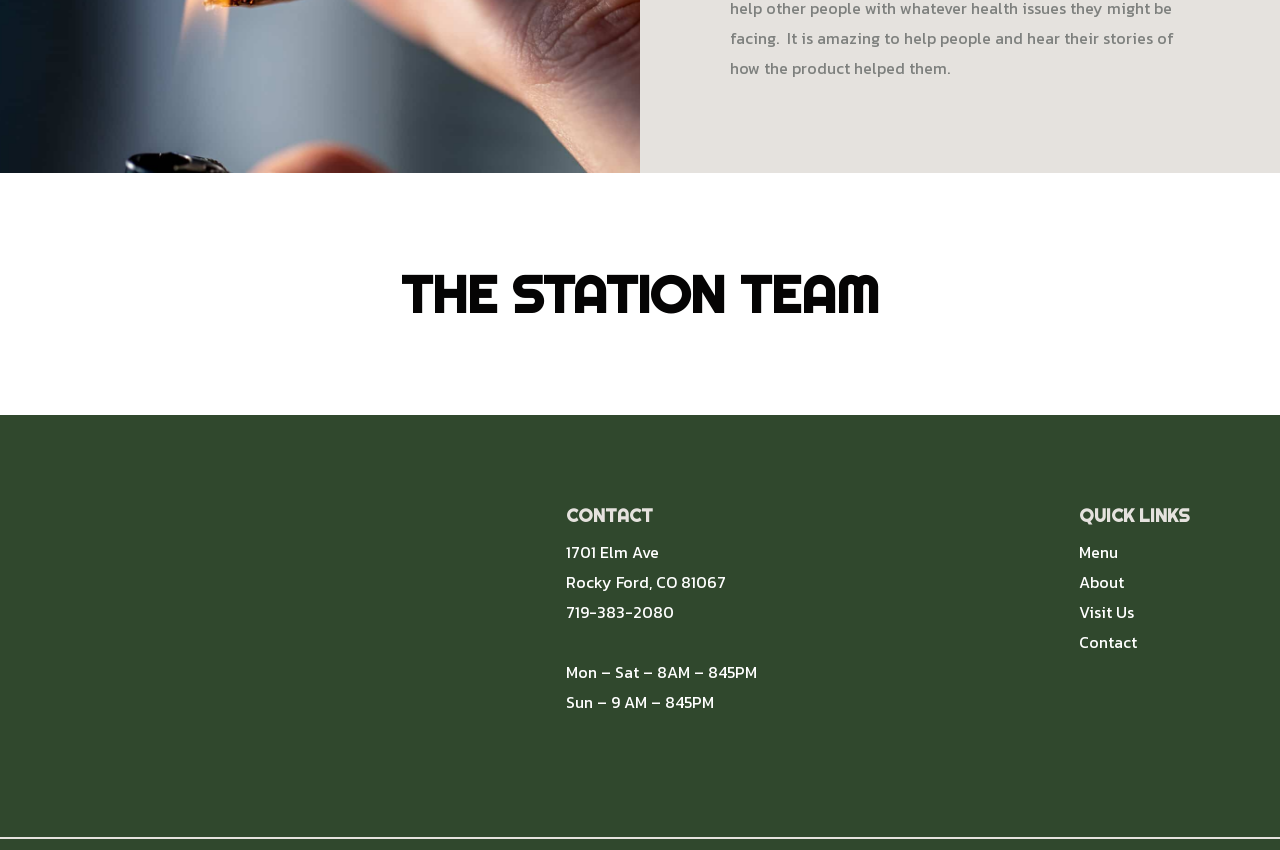Locate the bounding box of the UI element described by: "Visit Us" in the given webpage screenshot.

[0.843, 0.705, 0.886, 0.734]